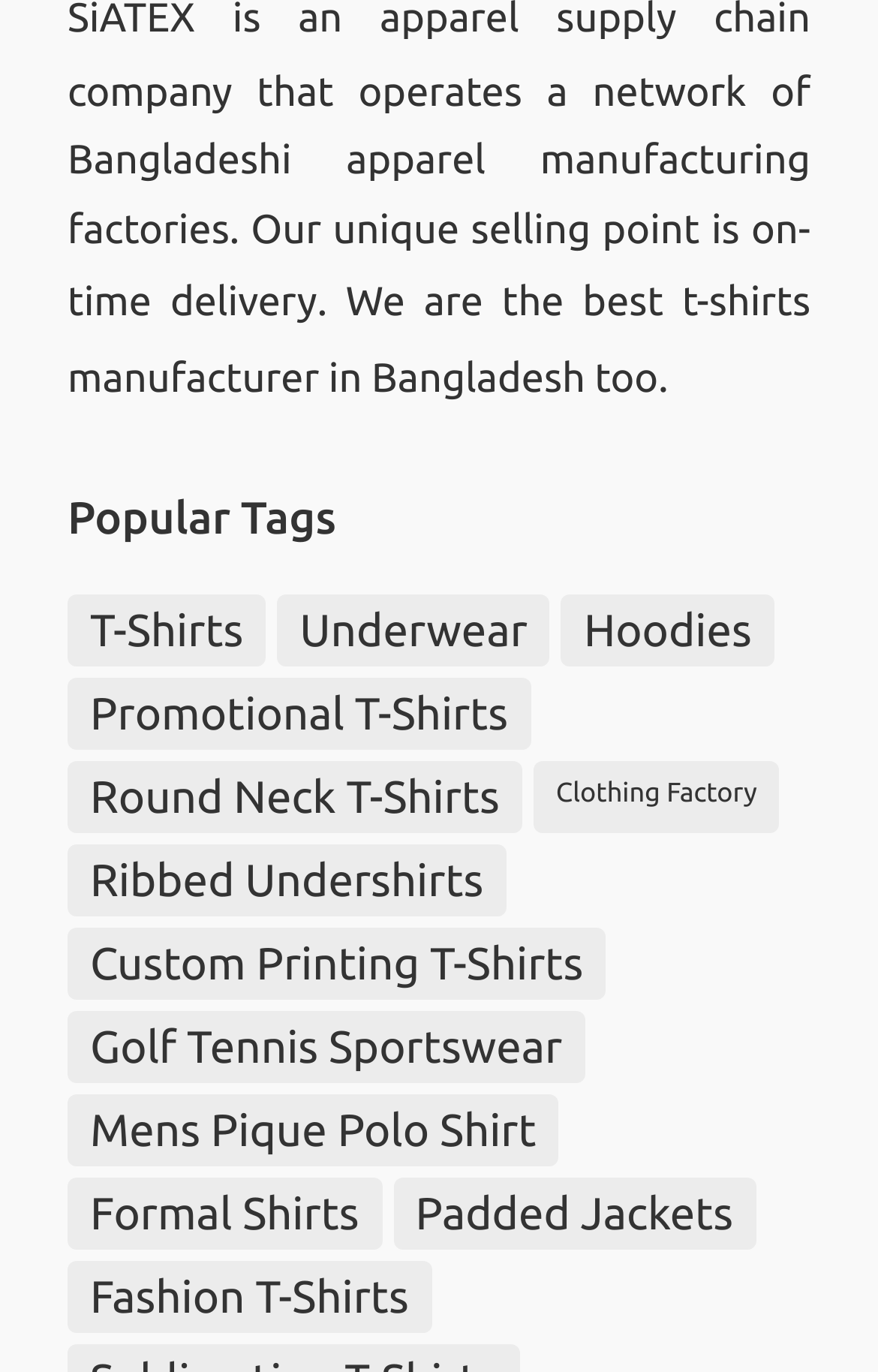Please find the bounding box coordinates of the element that you should click to achieve the following instruction: "Click on 'Custom Printing T-Shirts'". The coordinates should be presented as four float numbers between 0 and 1: [left, top, right, bottom].

[0.077, 0.676, 0.69, 0.728]